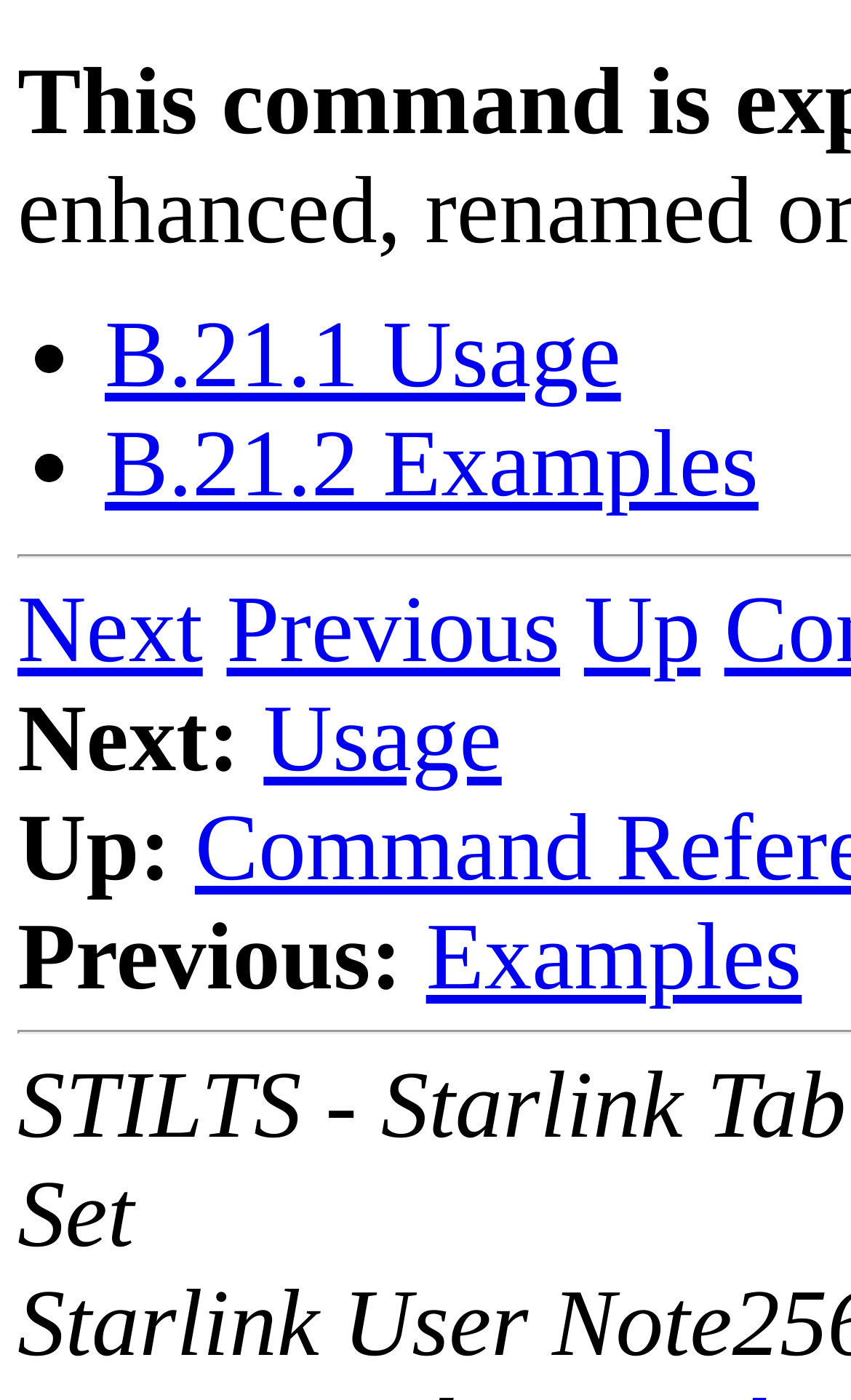How many list markers are there?
Give a one-word or short-phrase answer derived from the screenshot.

2